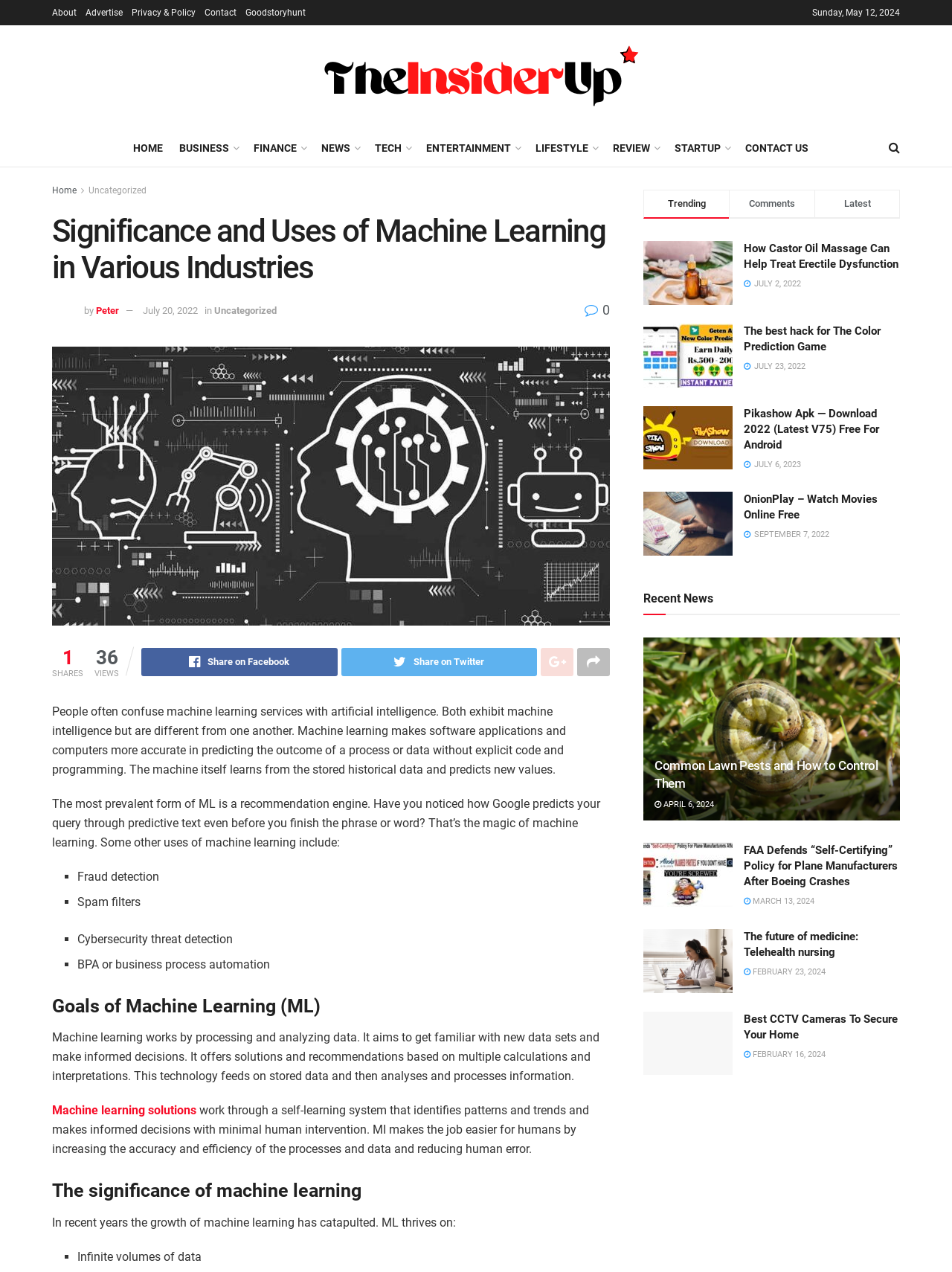Produce a meticulous description of the webpage.

This webpage is about the significance and uses of machine learning in various industries. At the top, there are several links to different sections of the website, including "About", "Advertise", "Privacy & Policy", and "Contact". Below these links, there is a date displayed, "Sunday, May 12, 2024". 

On the left side of the page, there is a menu with links to different categories, including "HOME", "BUSINESS", "FINANCE", "NEWS", "TECH", "ENTERTAINMENT", "LIFESTYLE", "REVIEW", and "STARTUP". 

The main content of the page is an article about machine learning, which starts with a heading "Significance and Uses of Machine Learning in Various Industries". The article is divided into several sections, including "Goals of Machine Learning (ML)", "The significance of machine learning", and "Machine learning solutions". 

Throughout the article, there are several paragraphs of text explaining the concepts of machine learning, its uses, and its significance. There are also several bullet points listing different applications of machine learning, such as fraud detection, spam filters, and cybersecurity threat detection. 

On the right side of the page, there are several links to other articles, including "How Castor Oil Massage Can Help Treat Erectile Dysfunction", "The best hack for The Color Prediction Game", and "Pikashow Apk — Download 2022 (Latest V75) Free For Android". Each of these links has a corresponding image and a heading with the title of the article. 

At the bottom of the page, there is a section titled "Recent News" with several links to other articles.